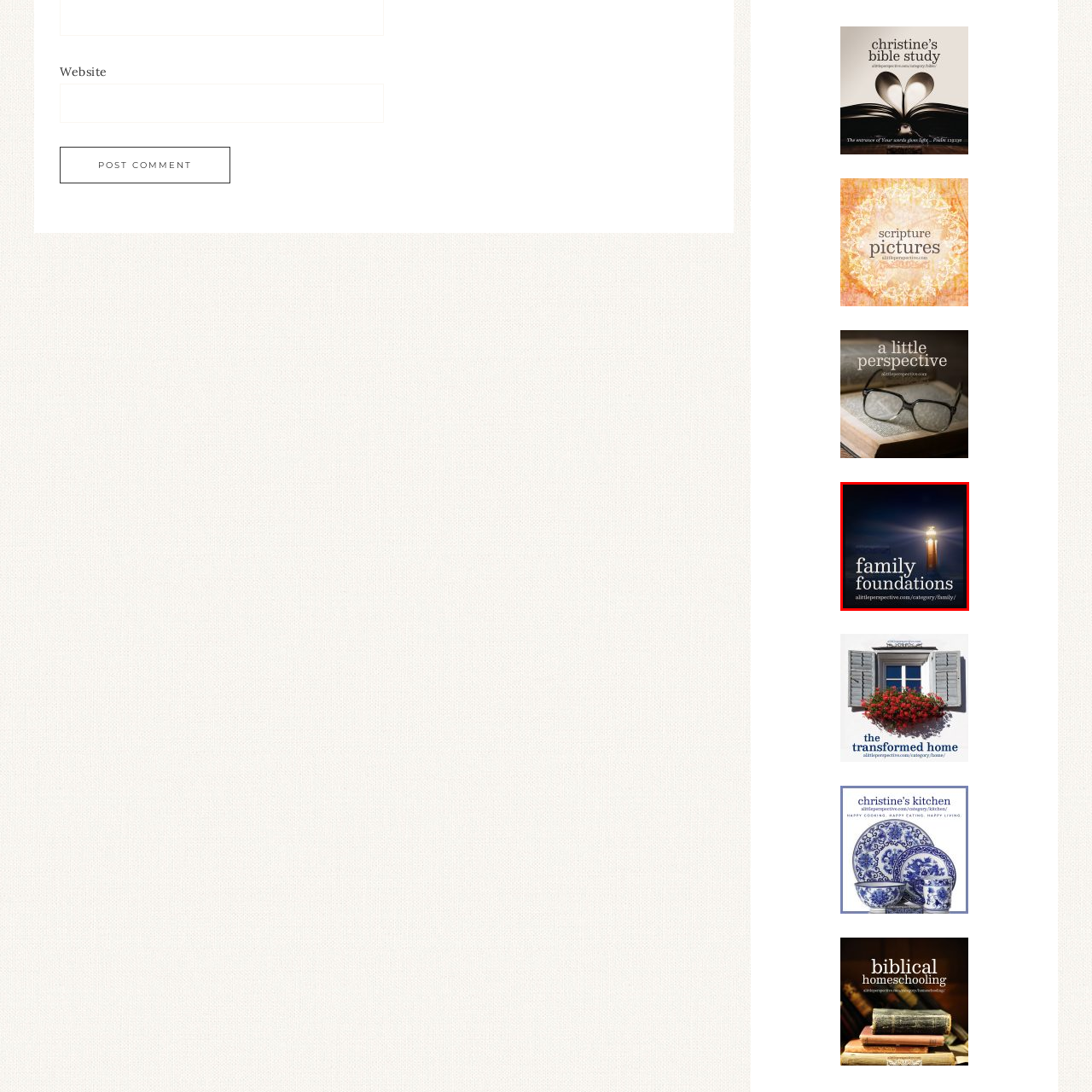What does the lighthouse symbolize?
Inspect the image inside the red bounding box and provide a detailed answer drawing from the visual content.

The lighthouse symbolizes guidance and stability as it is illuminated against a dark backdrop, suggesting a source of light and hope for families navigating their journeys together.